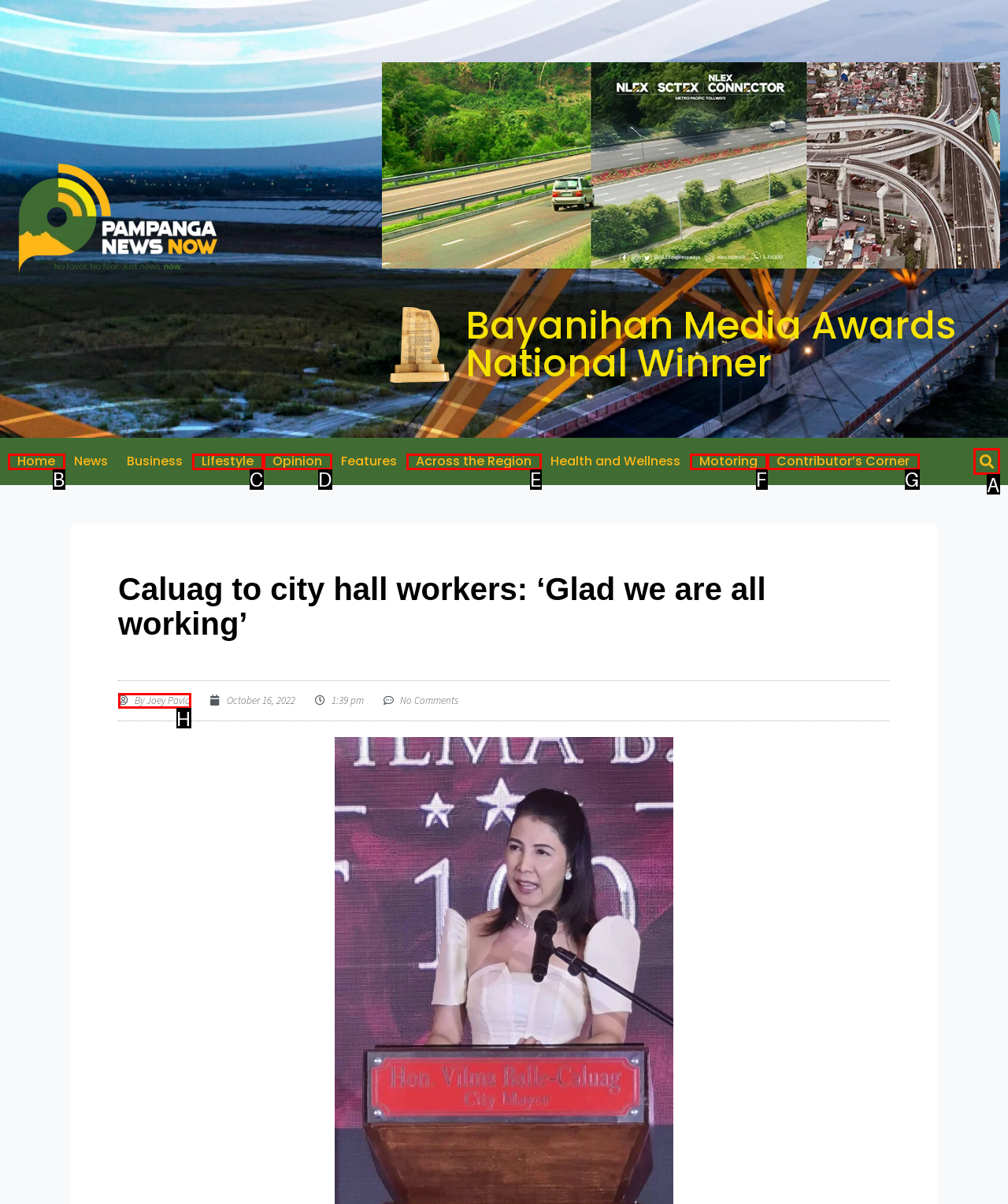Tell me which one HTML element best matches the description: Search
Answer with the option's letter from the given choices directly.

A